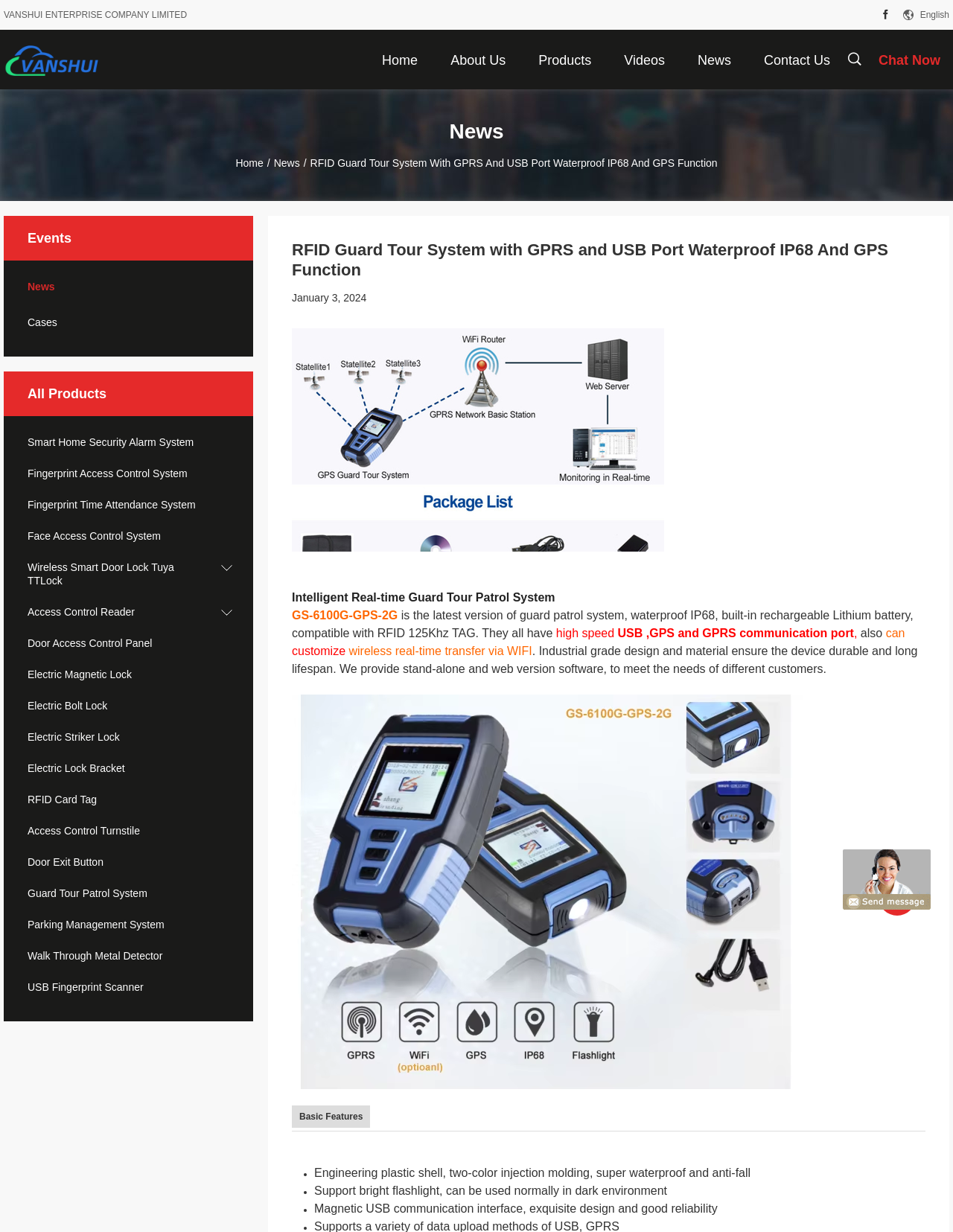Locate the bounding box coordinates of the clickable region to complete the following instruction: "Select the 'English' language option."

[0.965, 0.008, 0.996, 0.016]